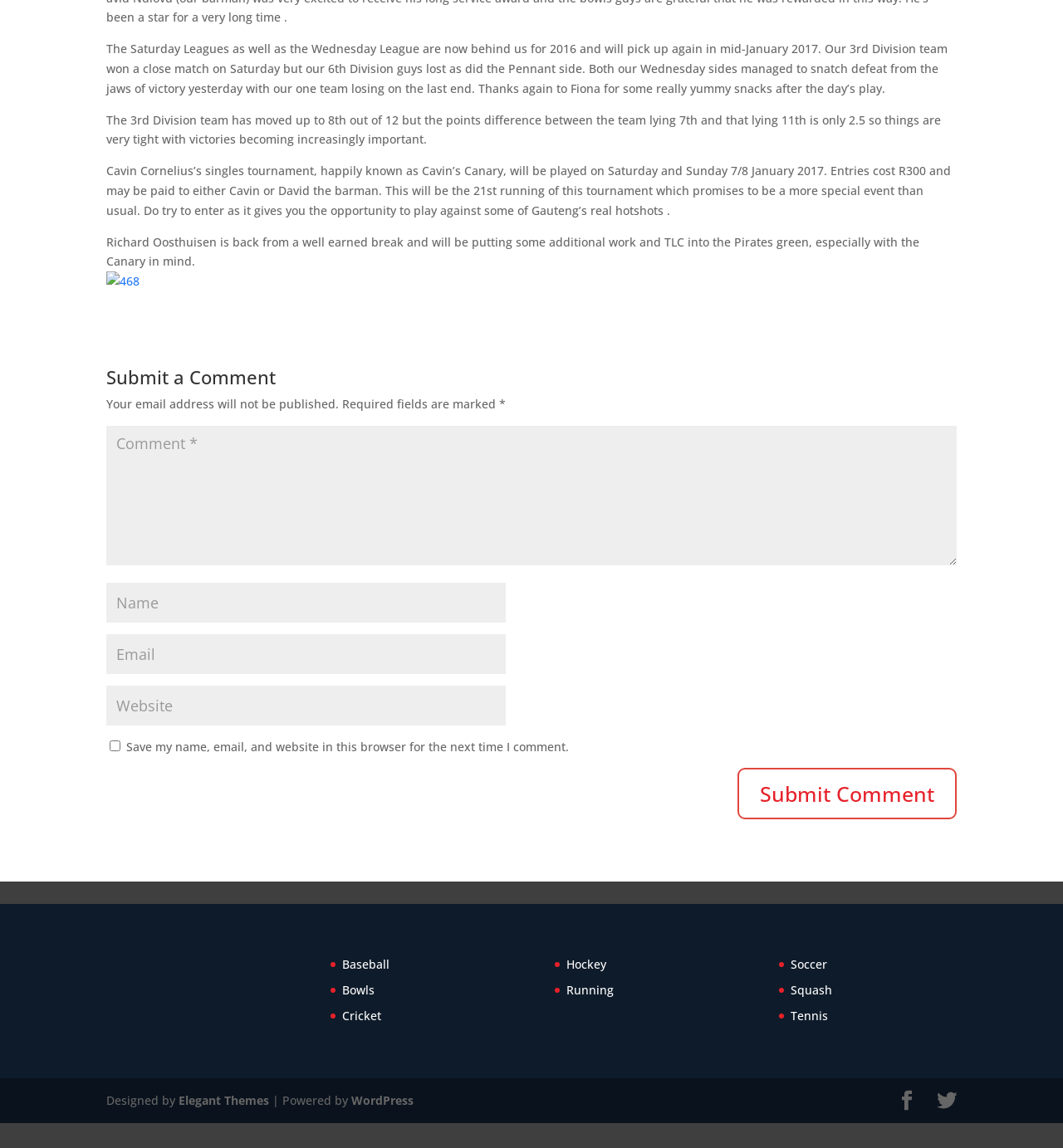Provide the bounding box coordinates in the format (top-left x, top-left y, bottom-right x, bottom-right y). All values are floating point numbers between 0 and 1. Determine the bounding box coordinate of the UI element described as: Elegant Themes

[0.168, 0.952, 0.253, 0.965]